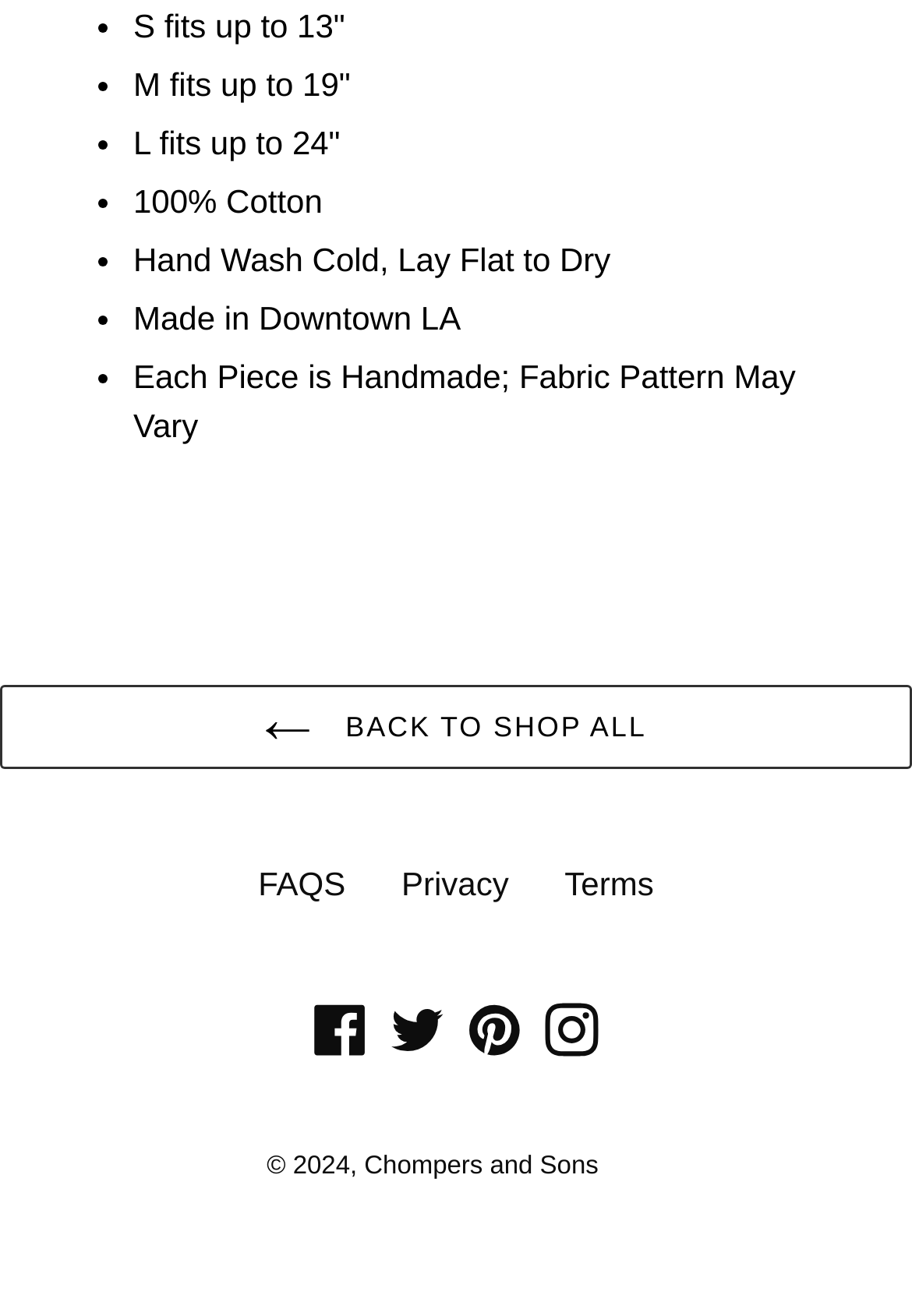How should the product be washed?
Using the image as a reference, answer with just one word or a short phrase.

Hand Wash Cold, Lay Flat to Dry